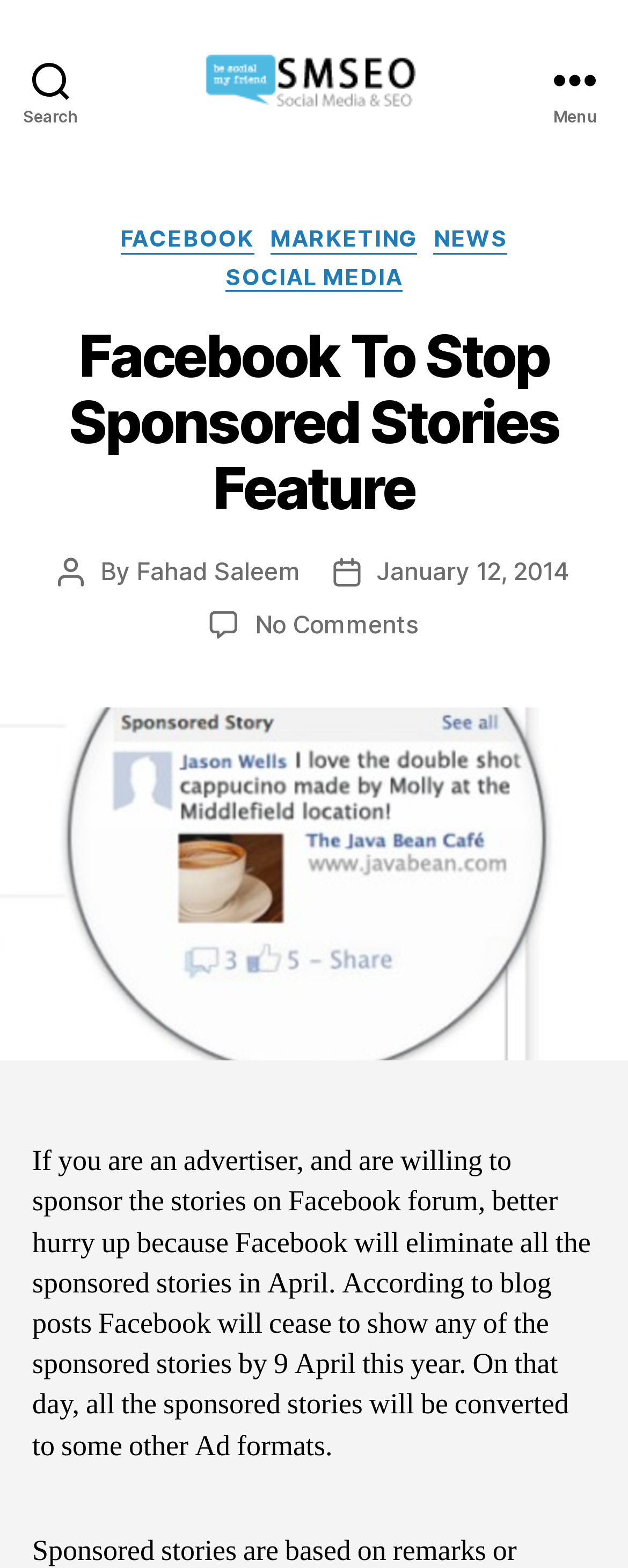Please determine the bounding box coordinates of the element's region to click in order to carry out the following instruction: "Go to Wix Facebook page". The coordinates should be four float numbers between 0 and 1, i.e., [left, top, right, bottom].

None